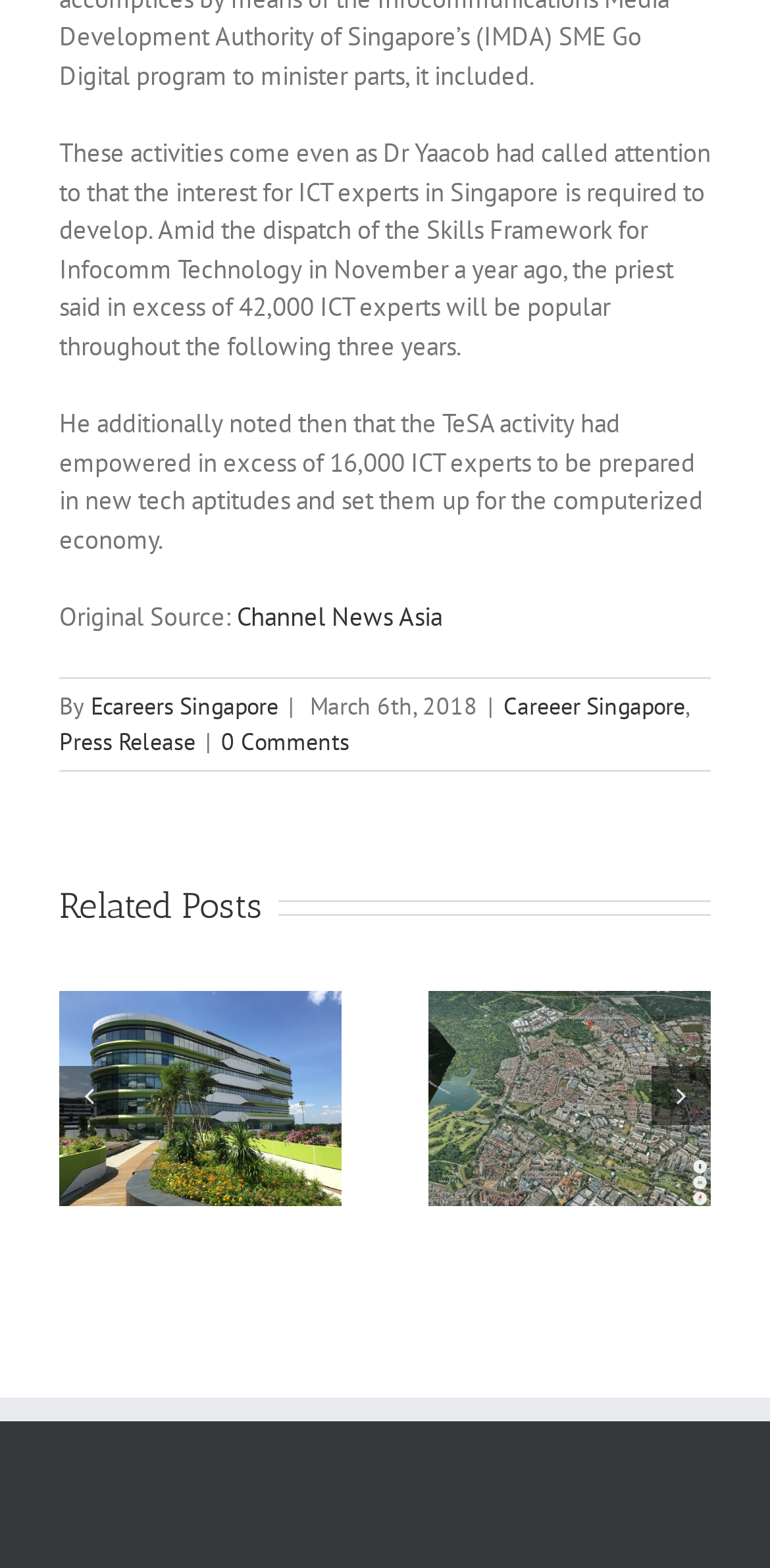Predict the bounding box of the UI element that fits this description: "Channel News Asia".

[0.308, 0.383, 0.574, 0.404]